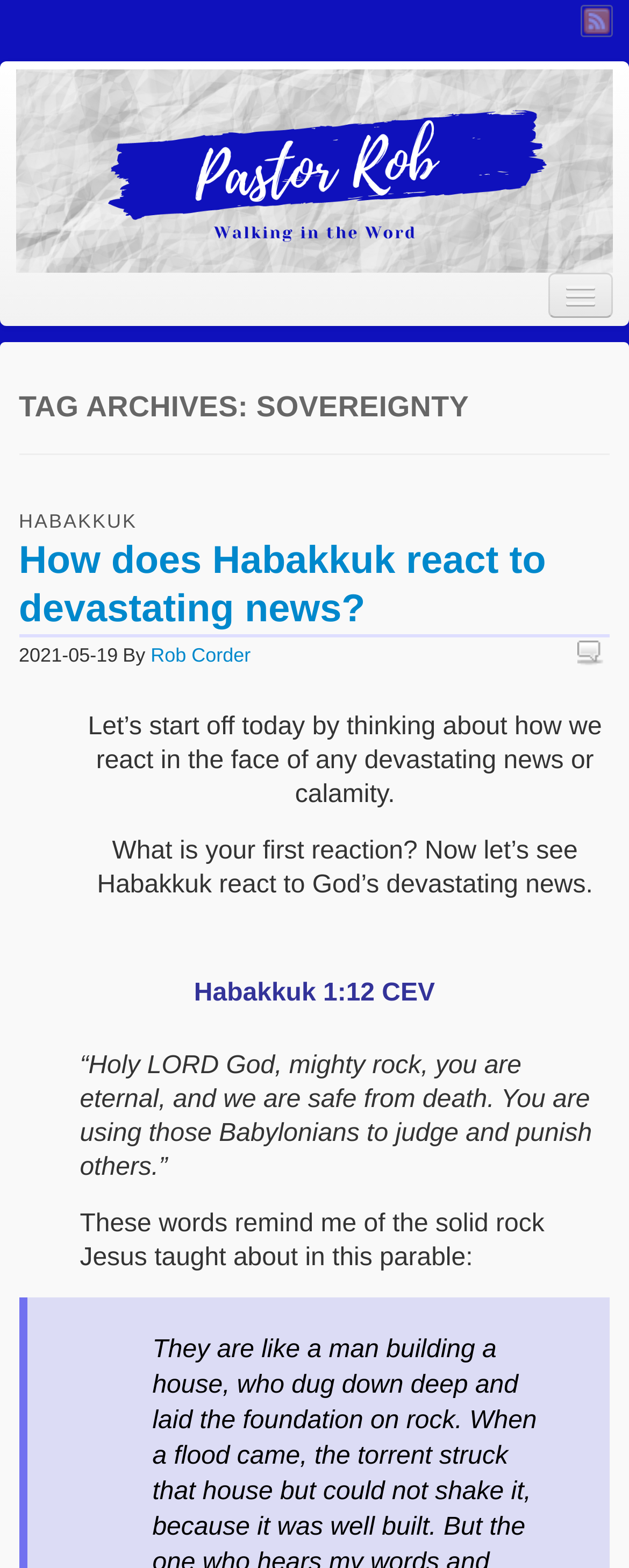Provide a brief response to the question below using one word or phrase:
How many links are there in the main menu?

7